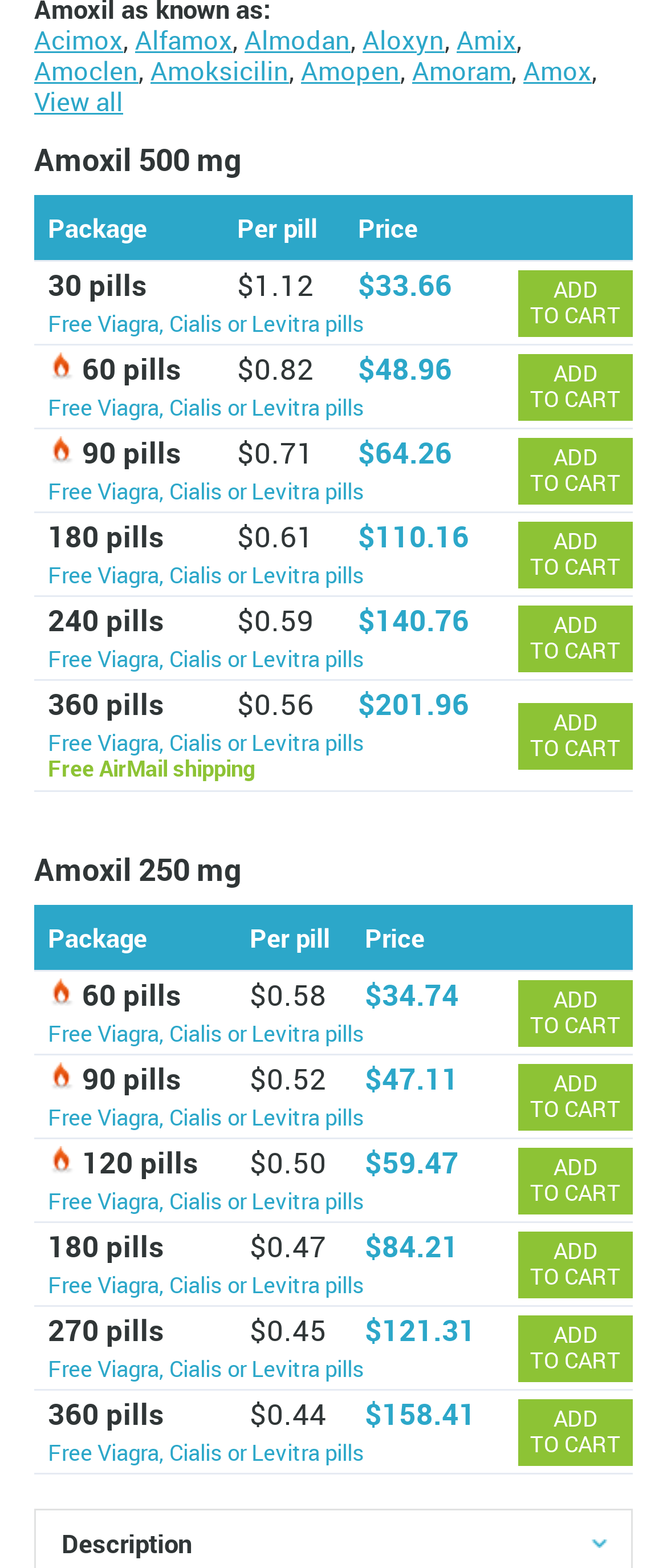Please determine the bounding box coordinates of the section I need to click to accomplish this instruction: "Click on View all".

[0.051, 0.053, 0.185, 0.075]